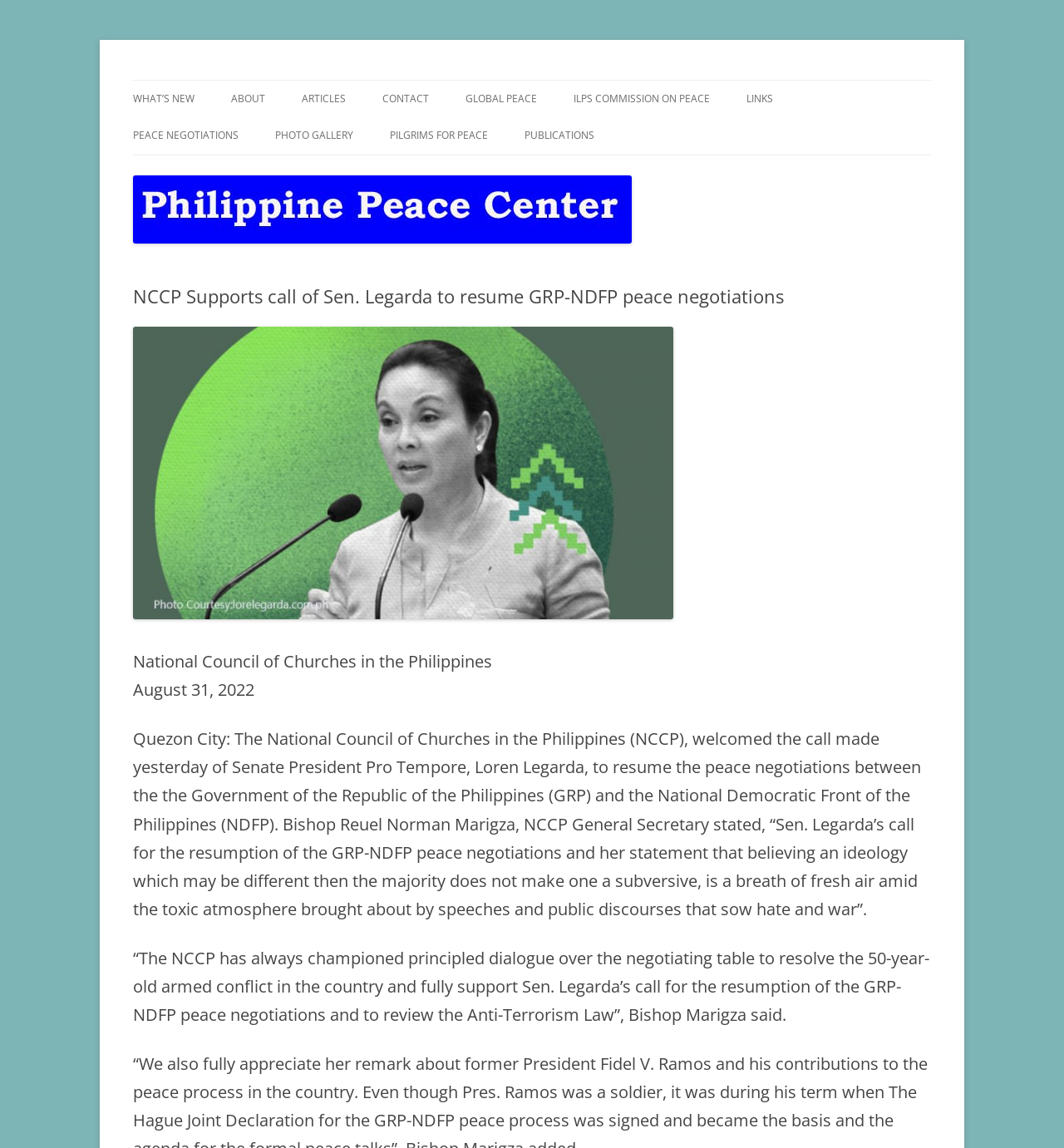Give a succinct answer to this question in a single word or phrase: 
Who is the General Secretary of NCCP?

Bishop Reuel Norman Marigza